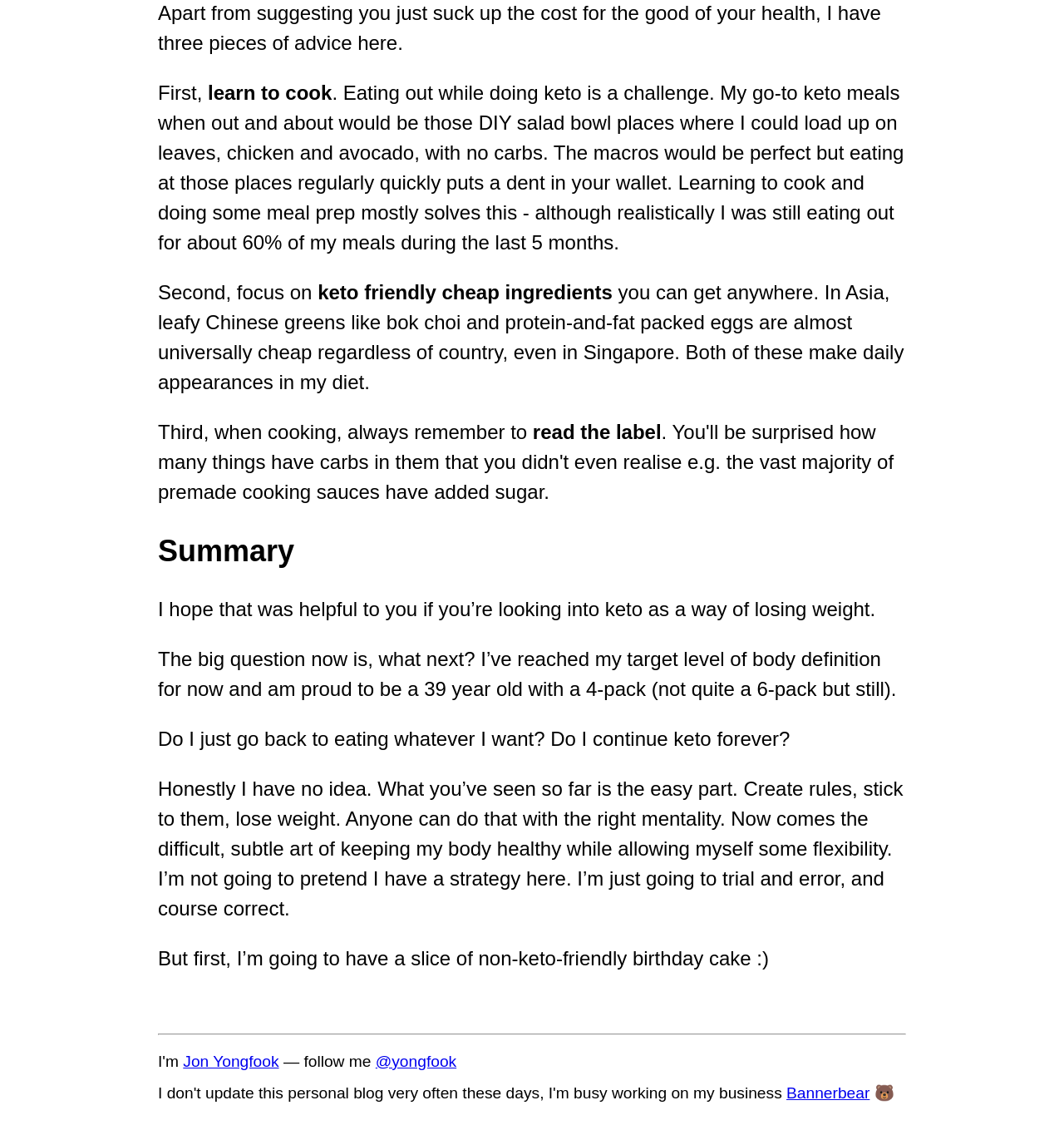What is the author's age?
Refer to the screenshot and deliver a thorough answer to the question presented.

The author mentions that they are proud to be a 39-year-old with a 4-pack, indicating their current age.